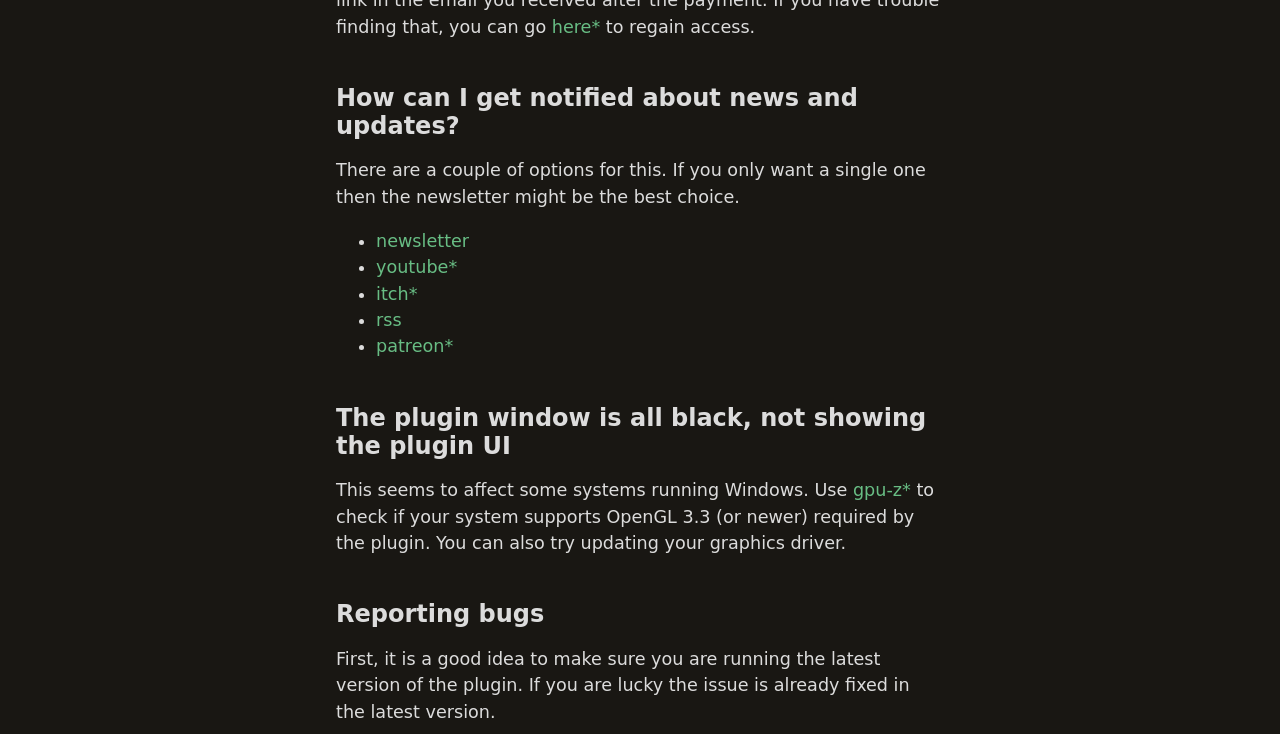Respond with a single word or phrase to the following question: How many options are there to get notified about news and updates?

5